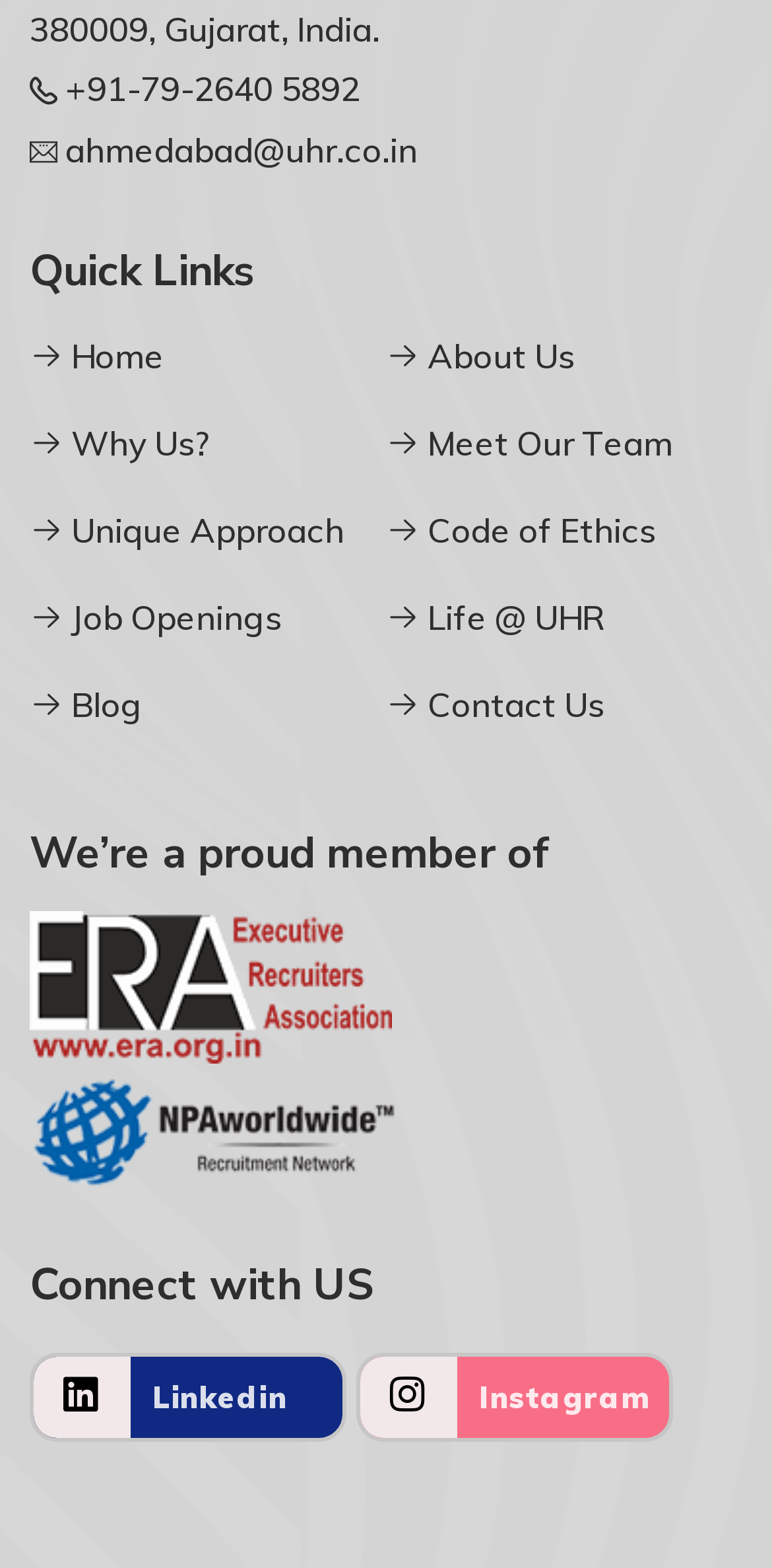Identify the bounding box coordinates necessary to click and complete the given instruction: "Connect with the company on LinkedIn".

[0.038, 0.863, 0.449, 0.92]